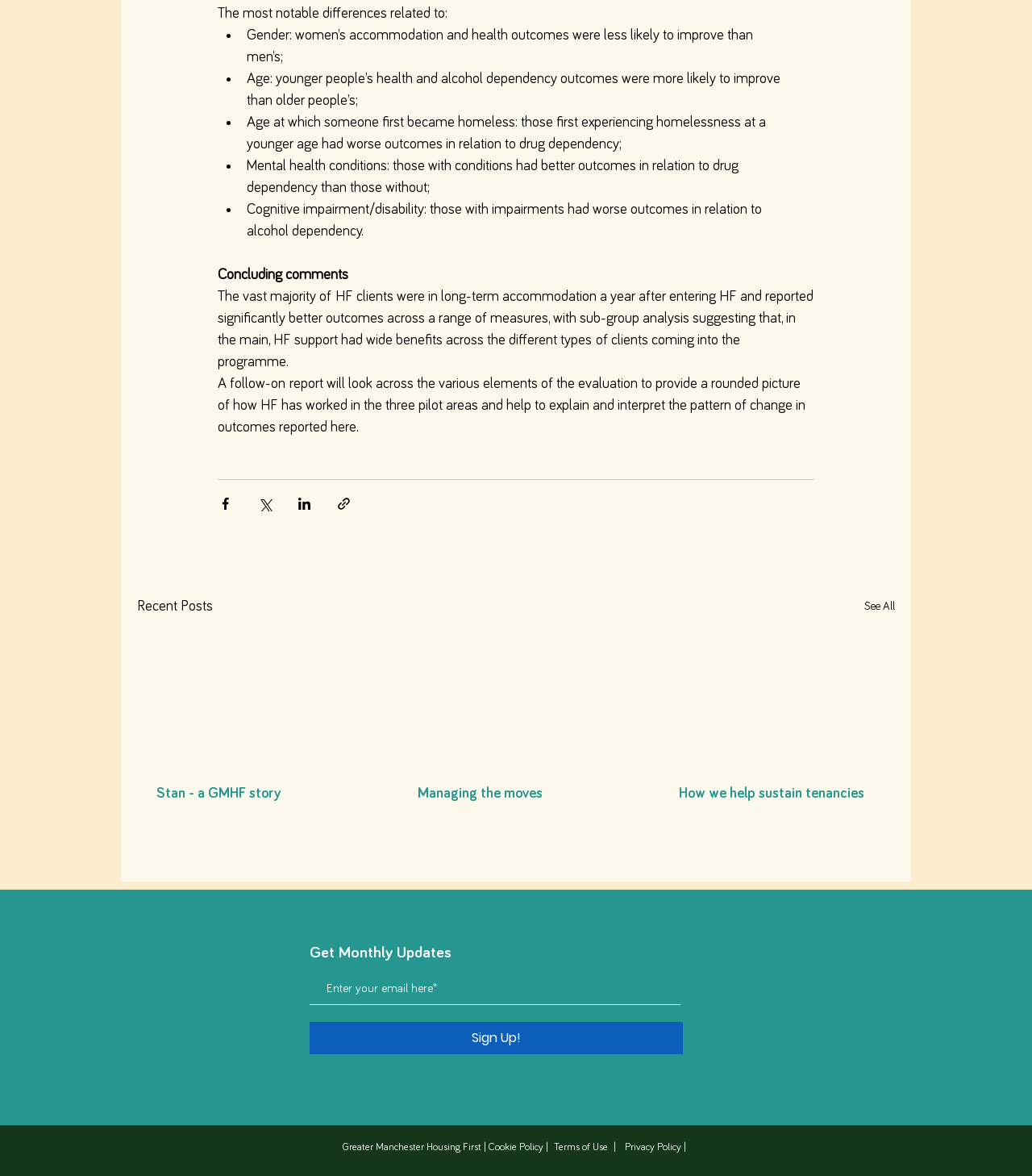Show me the bounding box coordinates of the clickable region to achieve the task as per the instruction: "See All".

[0.838, 0.506, 0.867, 0.526]